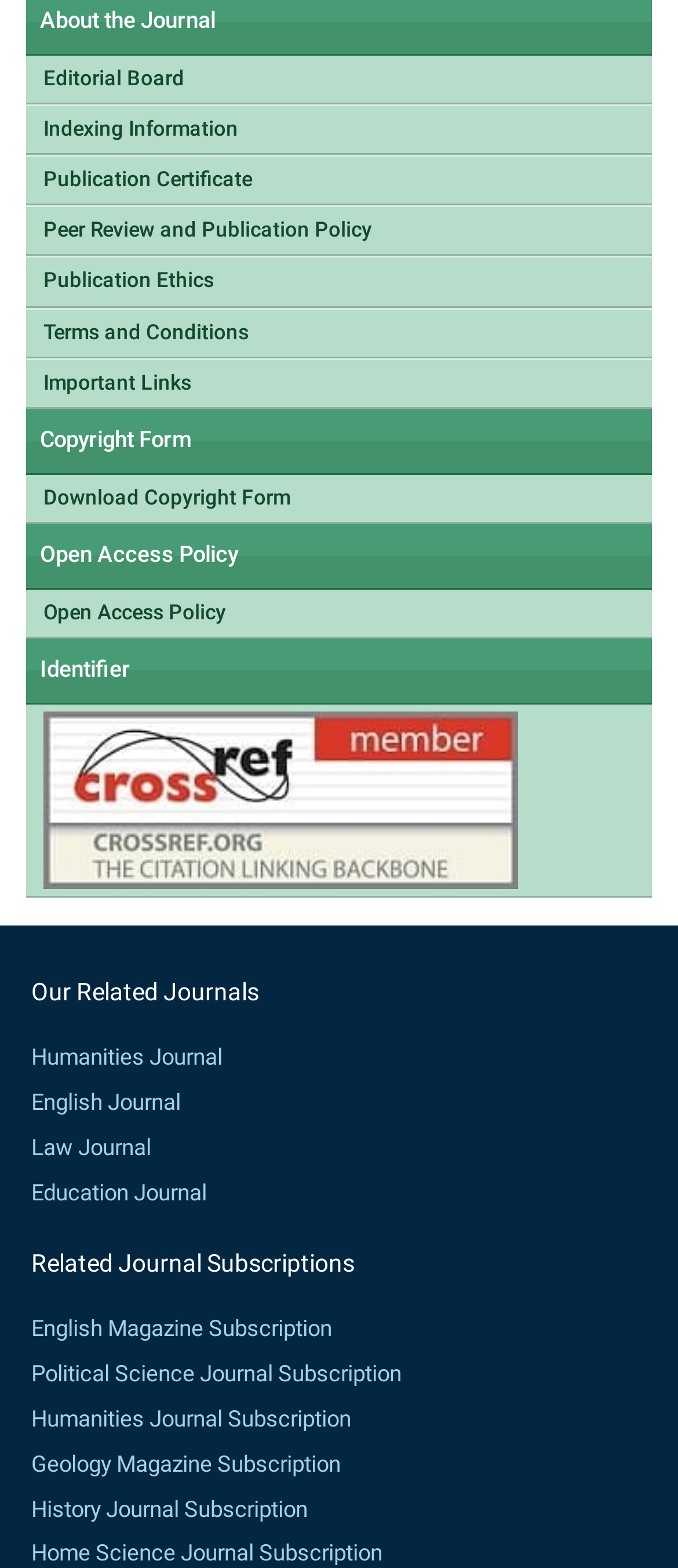Give a short answer to this question using one word or a phrase:
What is the text above the 'Download Copyright Form' link?

Copyright Form